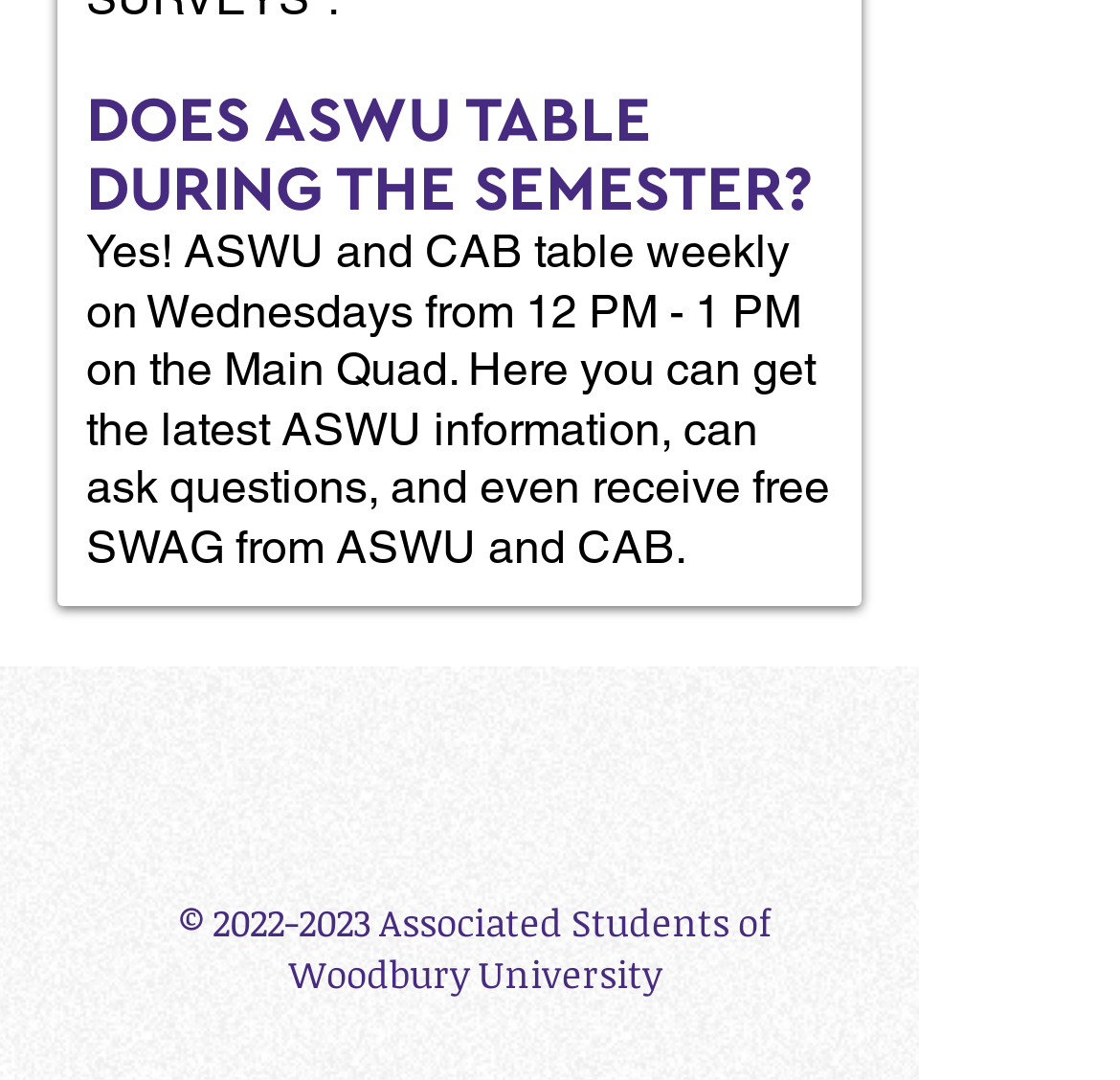Please respond to the question using a single word or phrase:
What social media platform is linked on the webpage?

Instagram